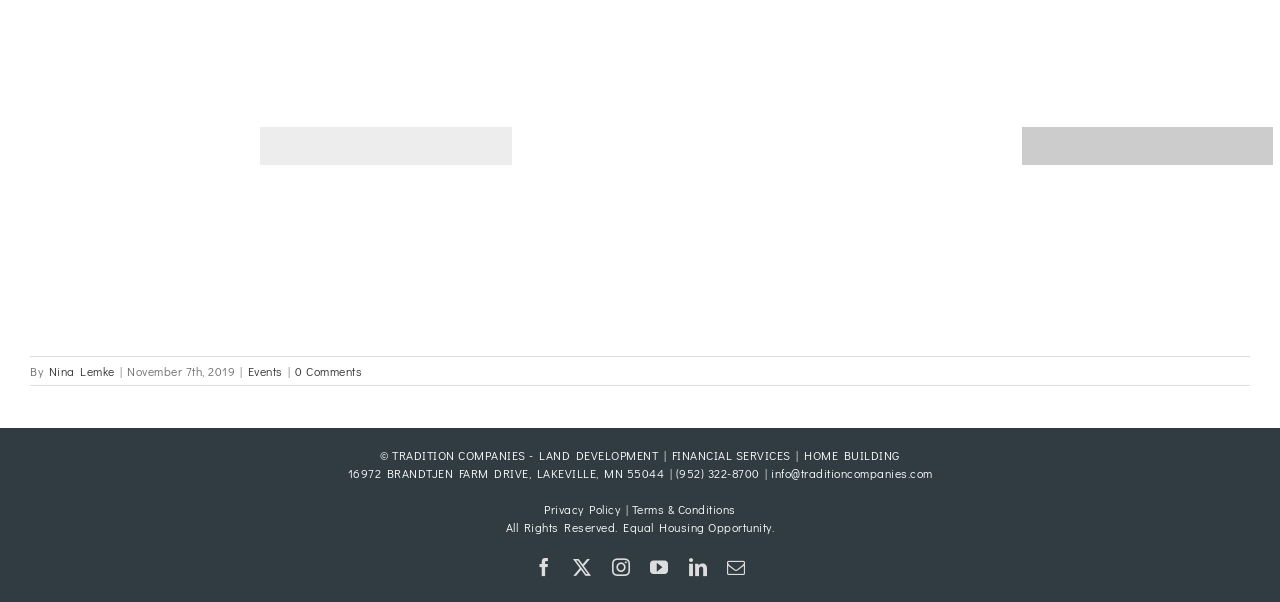Identify the bounding box coordinates for the region to click in order to carry out this instruction: "Send an email to info@traditioncompanies.com". Provide the coordinates using four float numbers between 0 and 1, formatted as [left, top, right, bottom].

[0.602, 0.773, 0.729, 0.799]